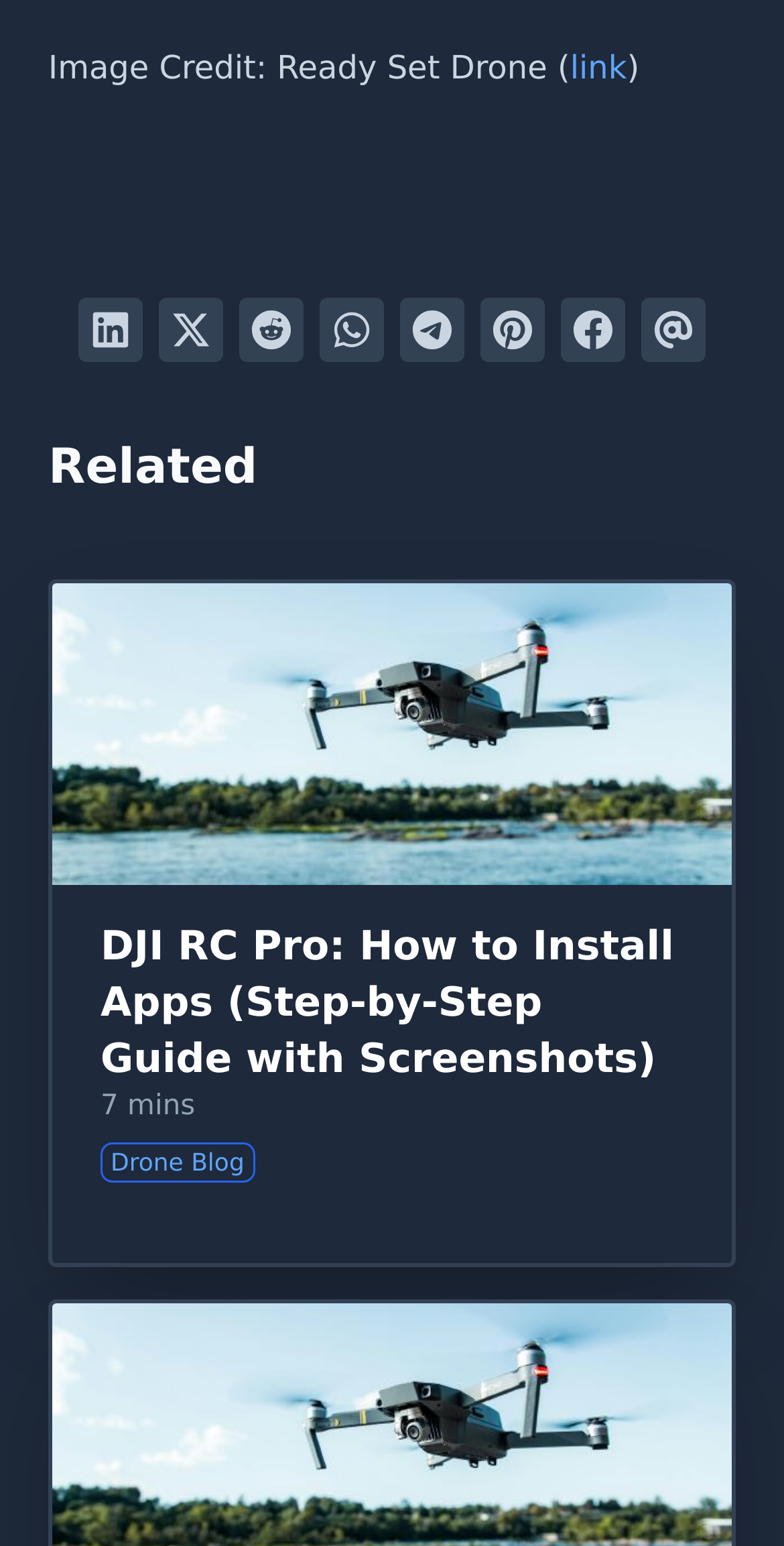Identify the bounding box coordinates of the part that should be clicked to carry out this instruction: "Explore 'Angel, Samaira Sharma Instagram'".

None